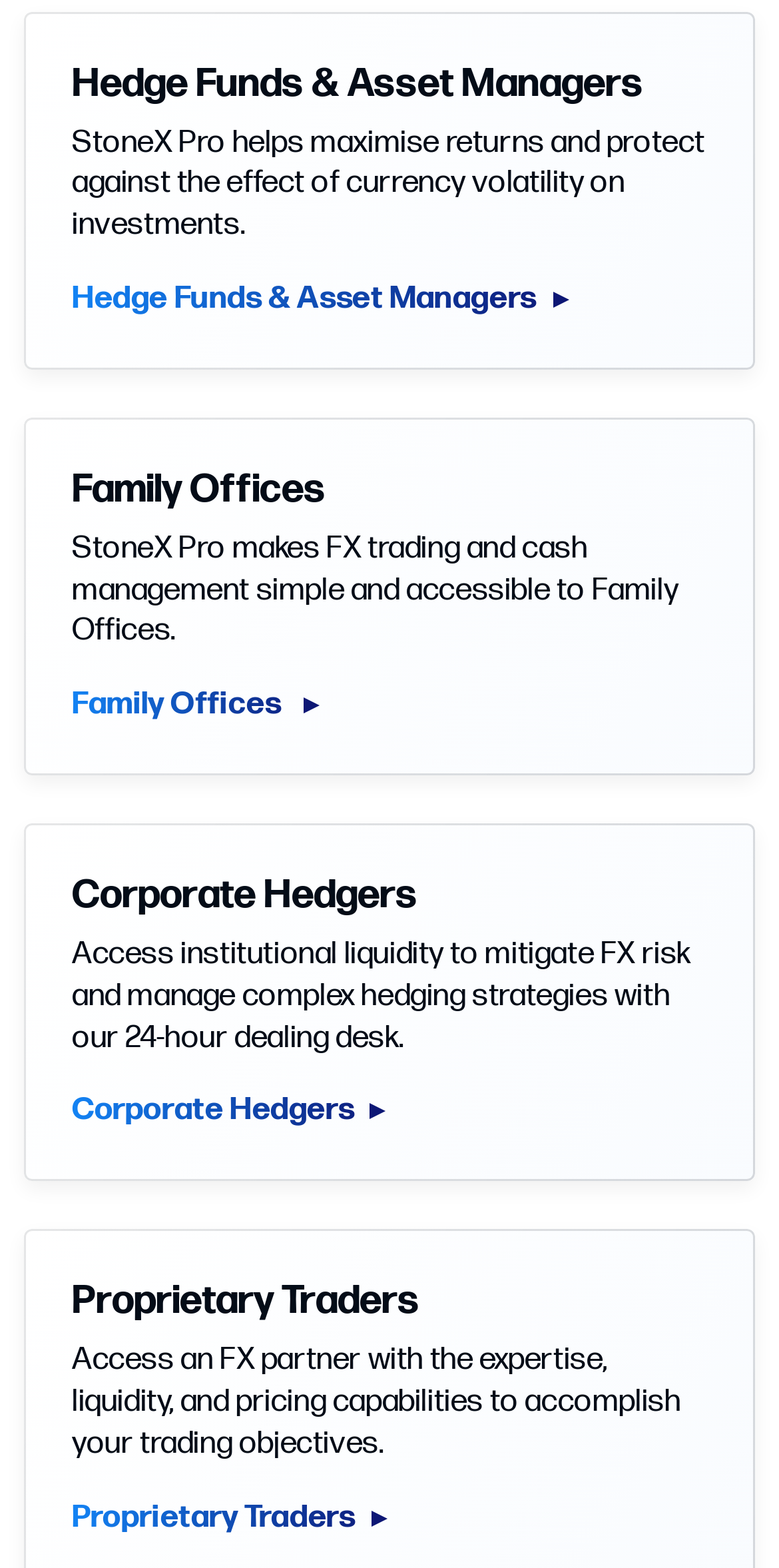What is the main benefit of using StoneX Pro for Hedge Funds?
Look at the image and provide a detailed response to the question.

According to the webpage, StoneX Pro helps Hedge Funds 'maximise returns and protect against the effect of currency volatility on investments'. This suggests that the main benefit of using StoneX Pro for Hedge Funds is to maximise their returns.